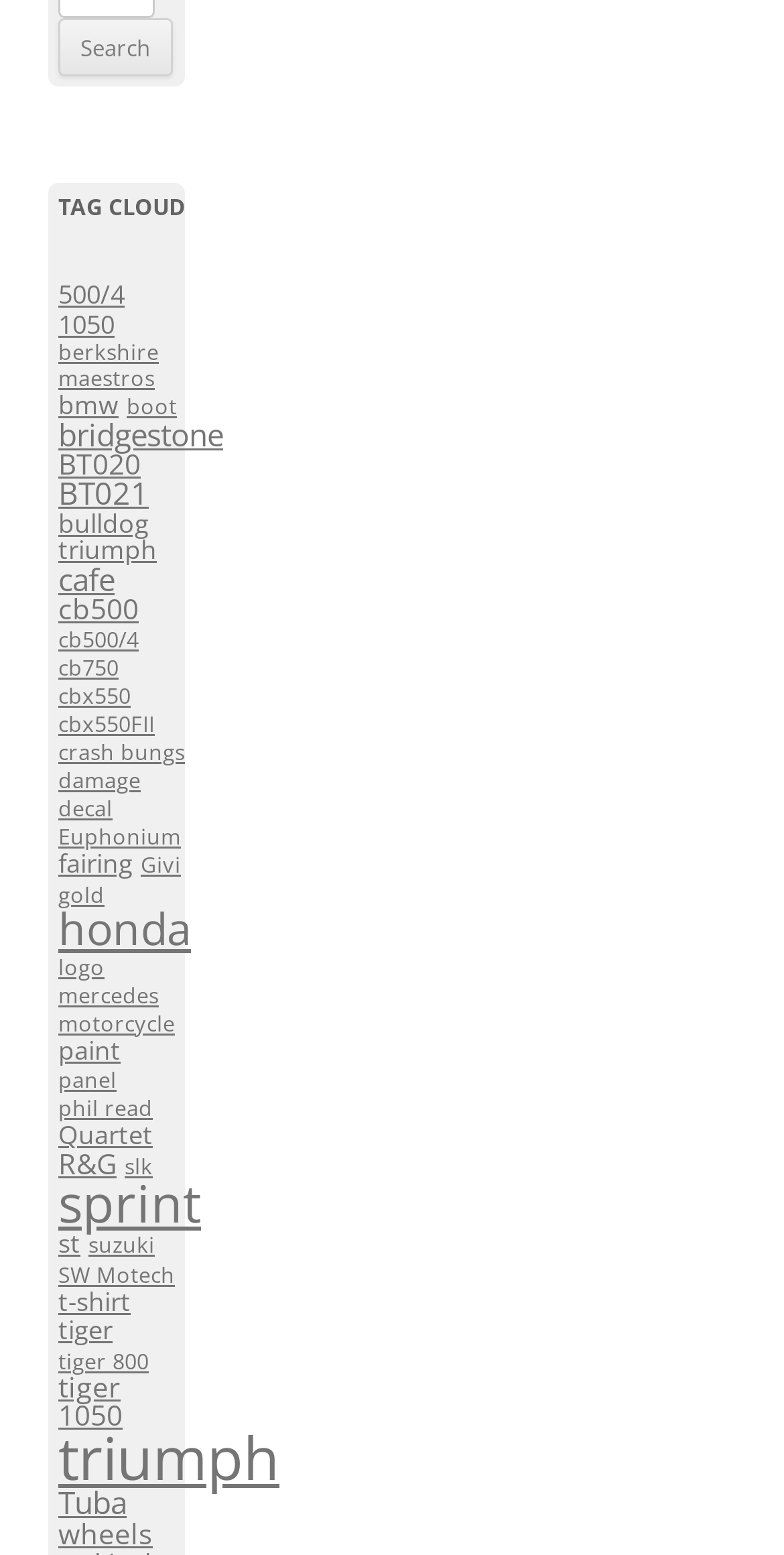What is the purpose of the 'Search' button?
Please interpret the details in the image and answer the question thoroughly.

The 'Search' button is located at the top of the webpage, and its purpose is to allow users to search for specific items or keywords within the webpage's content.